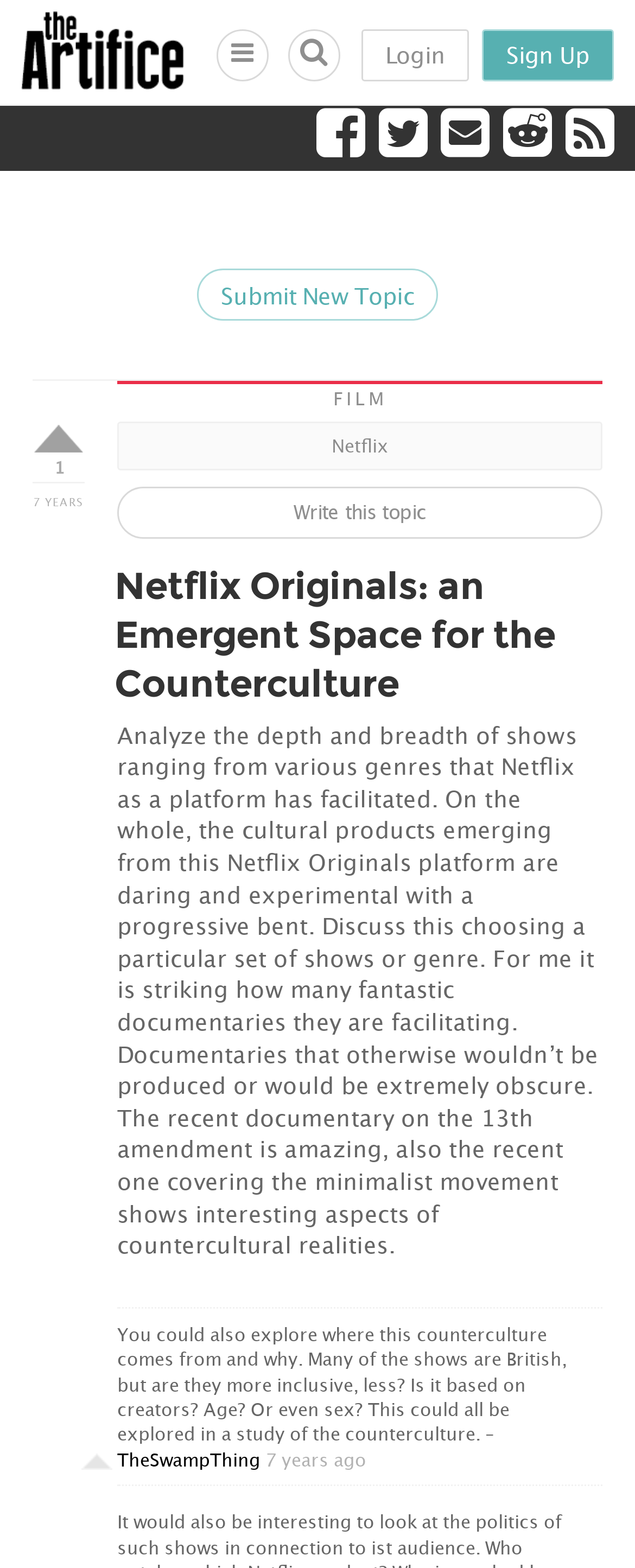What is the name of the platform being discussed?
Using the visual information from the image, give a one-word or short-phrase answer.

Netflix